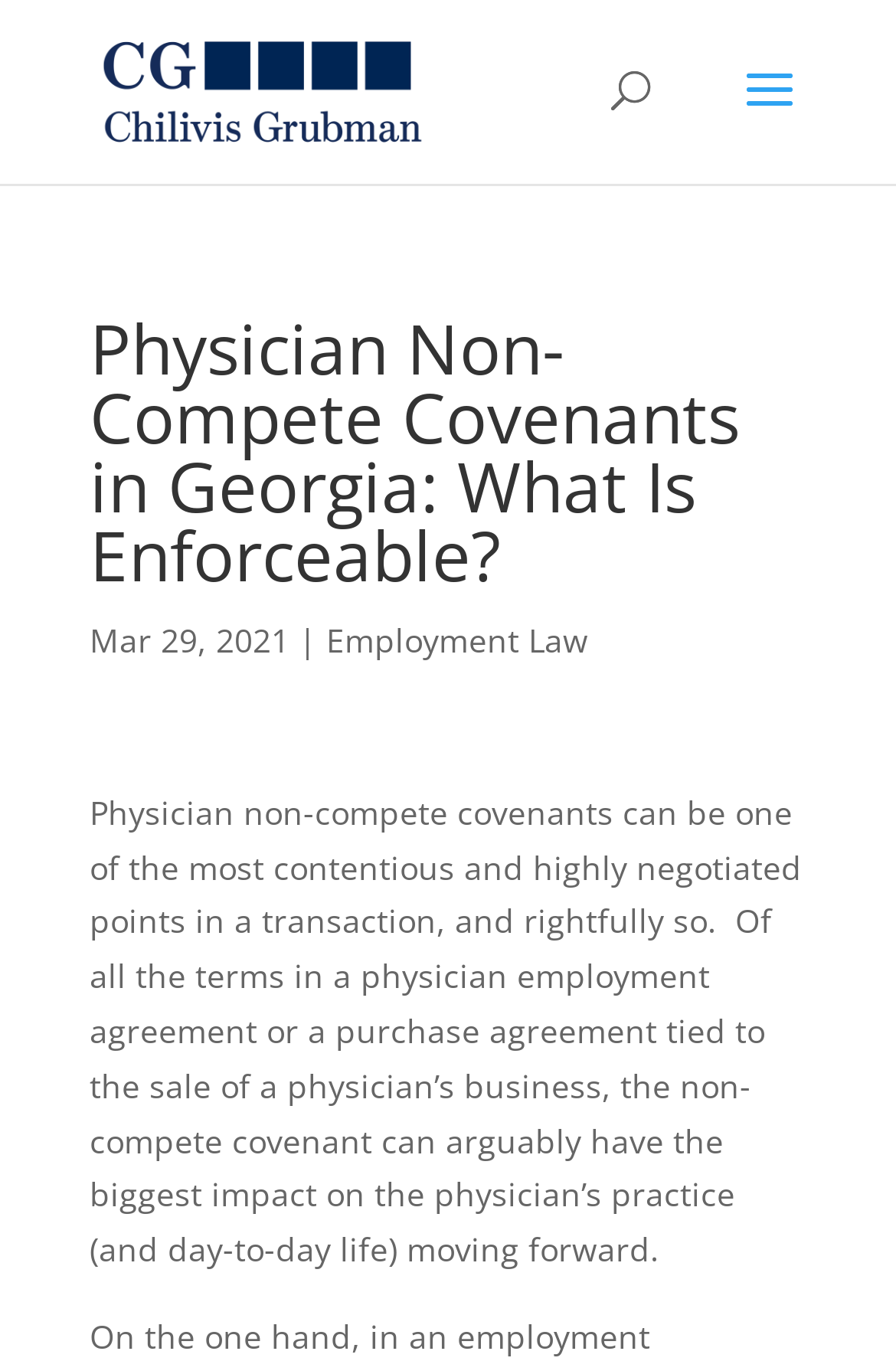From the details in the image, provide a thorough response to the question: What is the date of the article?

I found the date of the article by looking at the static text element that contains the date, which is 'Mar 29, 2021'. This element is located below the main heading and above the article content.